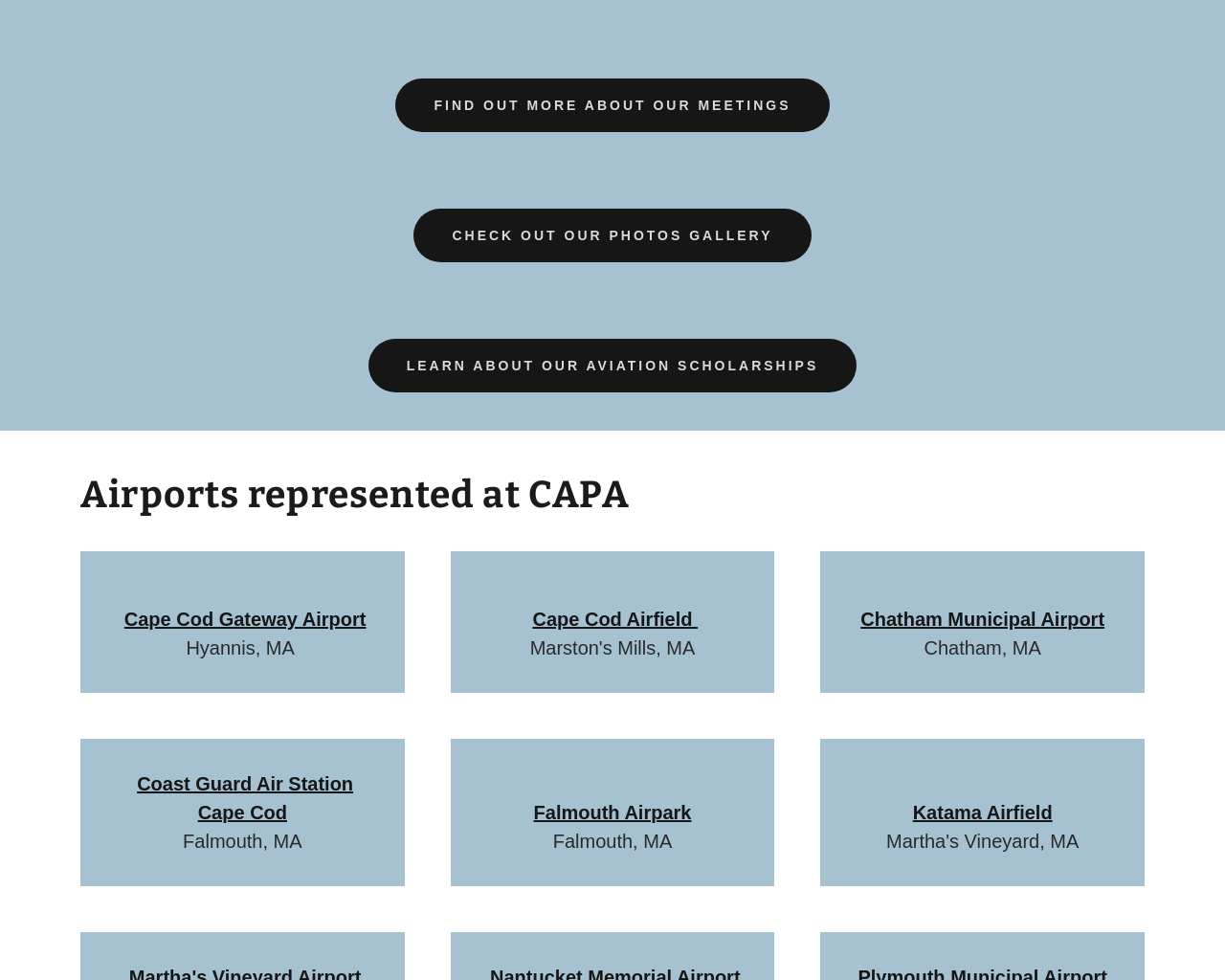Determine the bounding box coordinates of the clickable element necessary to fulfill the instruction: "Visit Cape Cod Gateway Airport". Provide the coordinates as four float numbers within the 0 to 1 range, i.e., [left, top, right, bottom].

[0.101, 0.621, 0.299, 0.643]